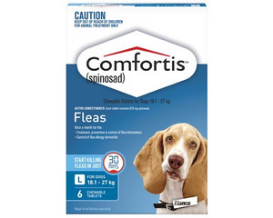Construct a detailed narrative about the image.

The image features a product packaging for "Comfortis," a chewable tablet designed to treat fleas in dogs. This specific package is for dogs weighing between 18.1 kg and 27 kg (40.1 lbs to 60 lbs) and contains six doses. The packaging prominently displays the brand name "Comfortis," along with the active ingredient, spinosad. A playful beagle is featured on the packaging, portraying an image of a healthy and happy dog. The background is predominantly blue, drawing attention to the key information and product claims. Notably, the package includes a caution label warning about safe use around children and stating the importance of keeping this medication away from them.